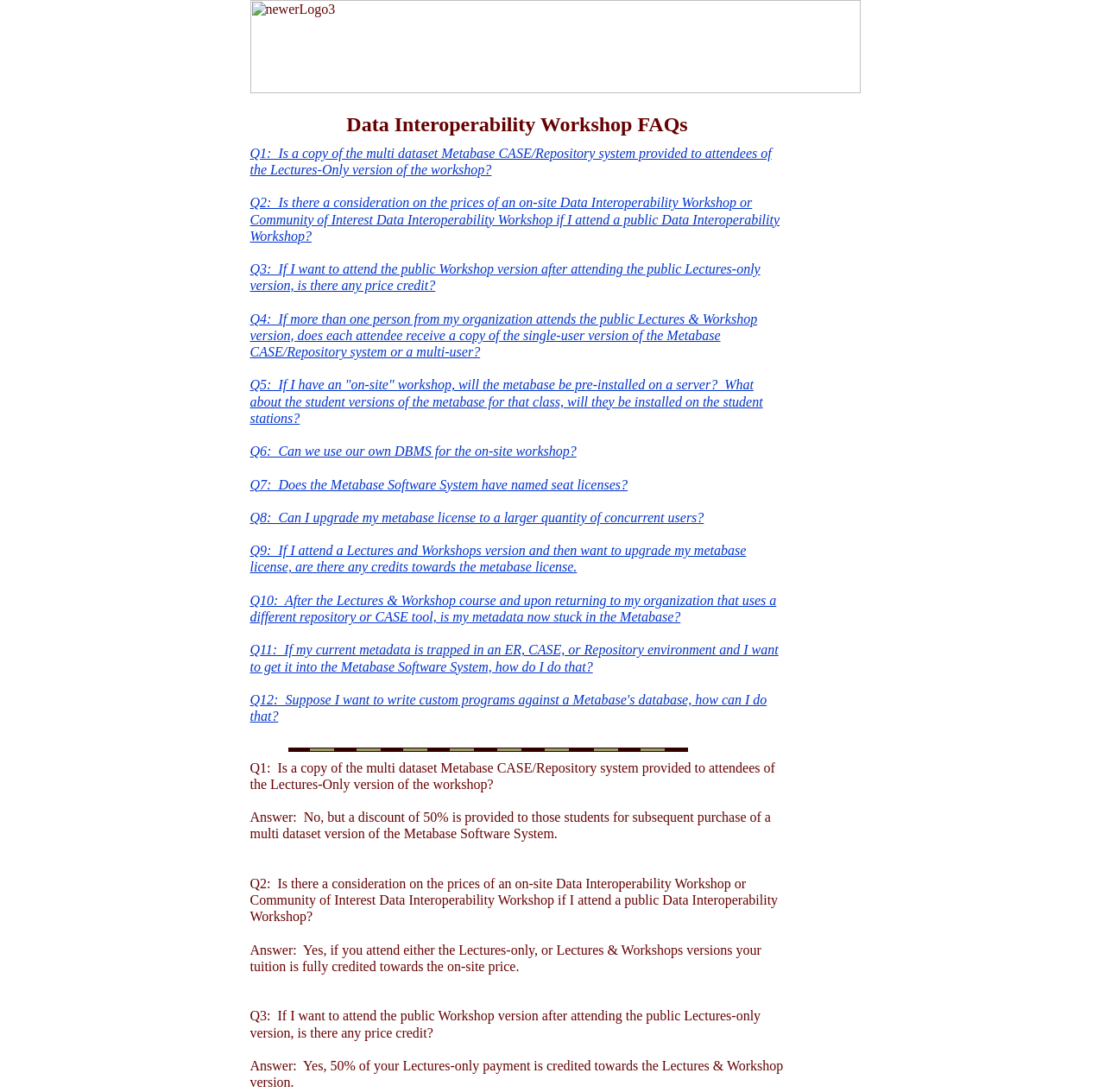Identify the bounding box coordinates for the element that needs to be clicked to fulfill this instruction: "click the Q5 link". Provide the coordinates in the format of four float numbers between 0 and 1: [left, top, right, bottom].

[0.226, 0.346, 0.69, 0.39]